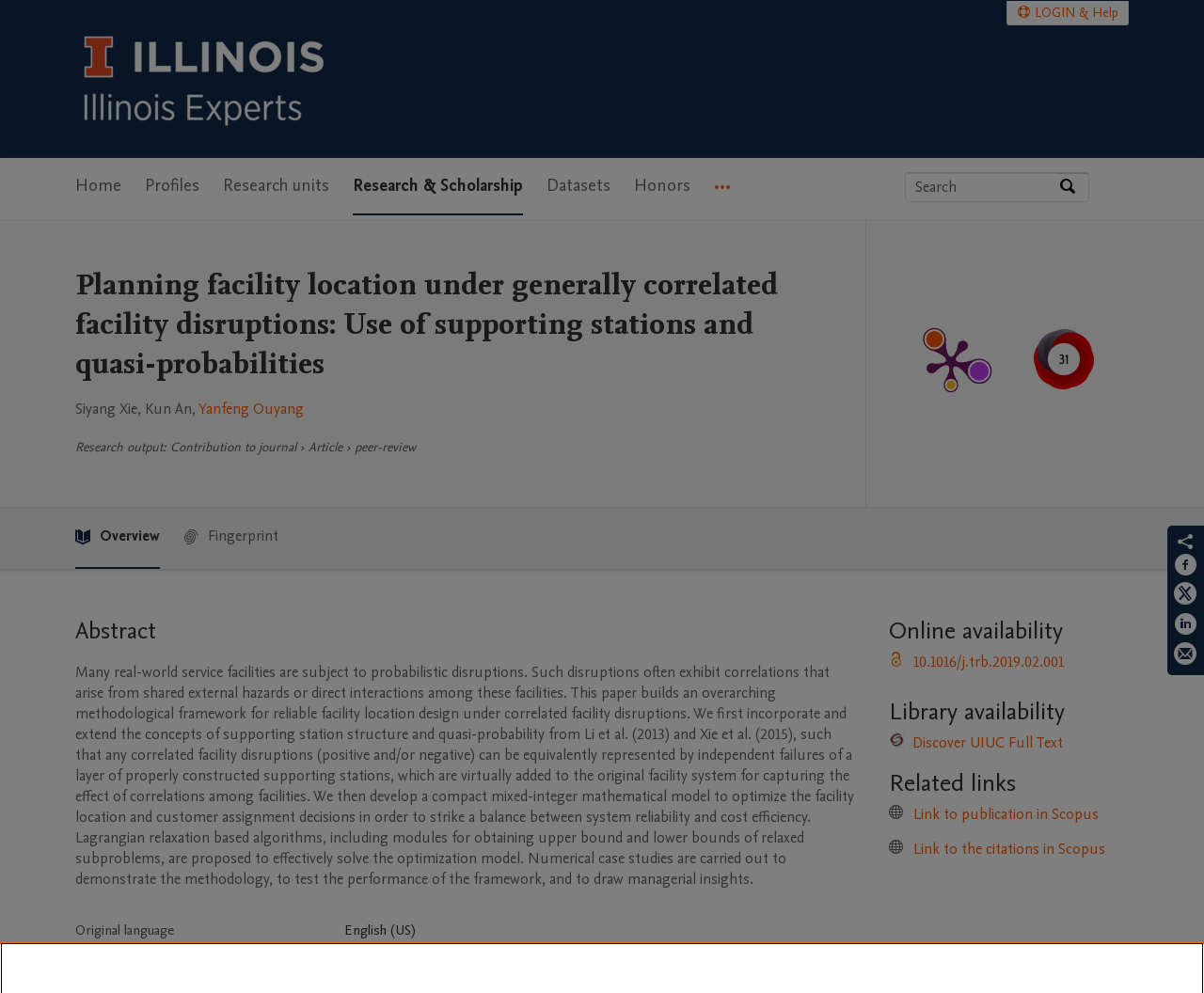Find the bounding box coordinates of the area that needs to be clicked in order to achieve the following instruction: "Login and get help". The coordinates should be specified as four float numbers between 0 and 1, i.e., [left, top, right, bottom].

[0.837, 0.001, 0.937, 0.025]